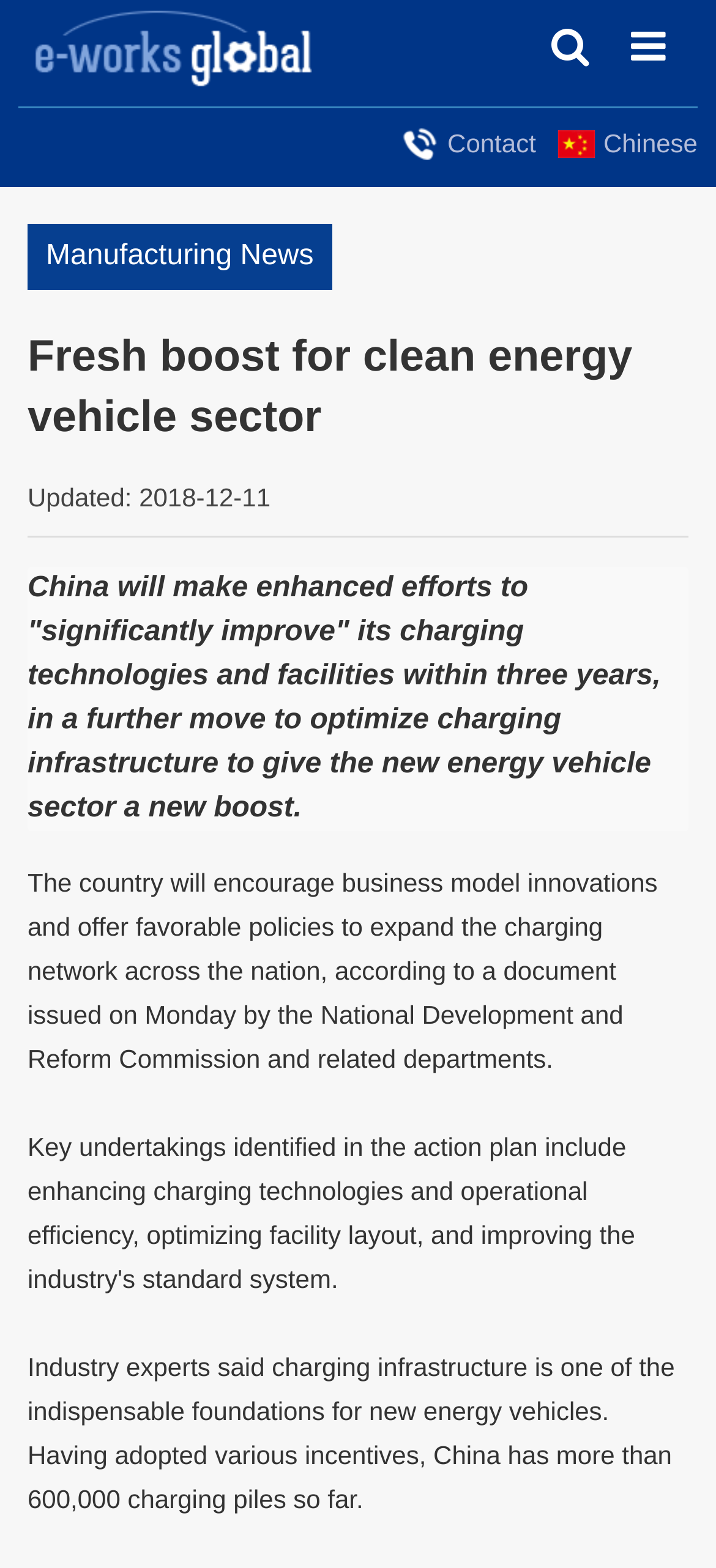Please examine the image and provide a detailed answer to the question: What is the date of the news article?

The date of the news article is mentioned in the webpage as 'Updated: 2018-12-11', which indicates when the article was last updated.